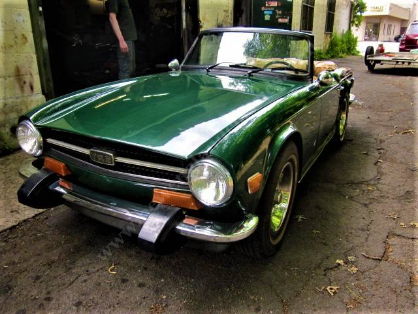Provide your answer to the question using just one word or phrase: What type of top does the car have?

soft top